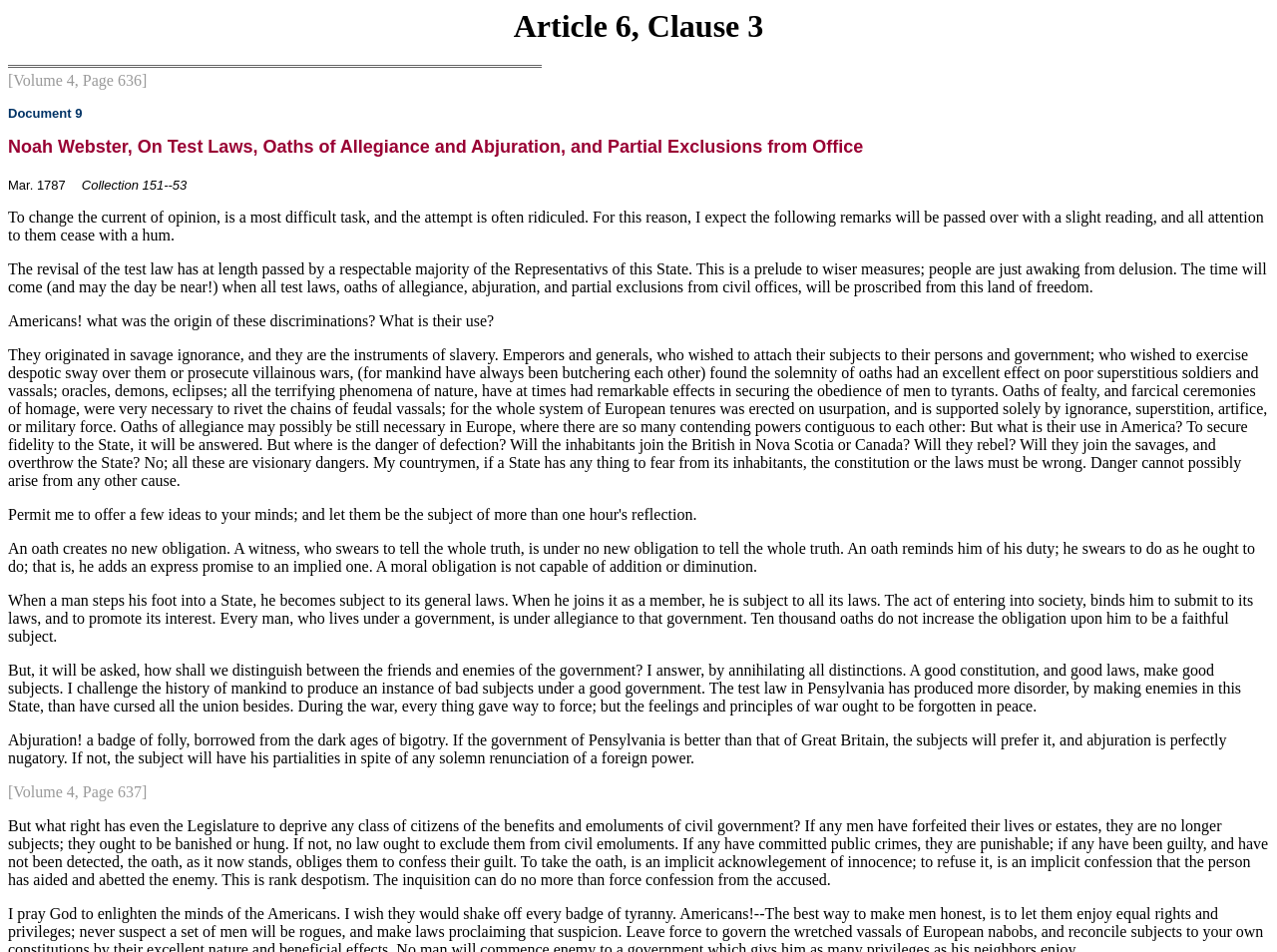Answer the question below with a single word or a brief phrase: 
What is the date mentioned in the document?

Mar. 1787